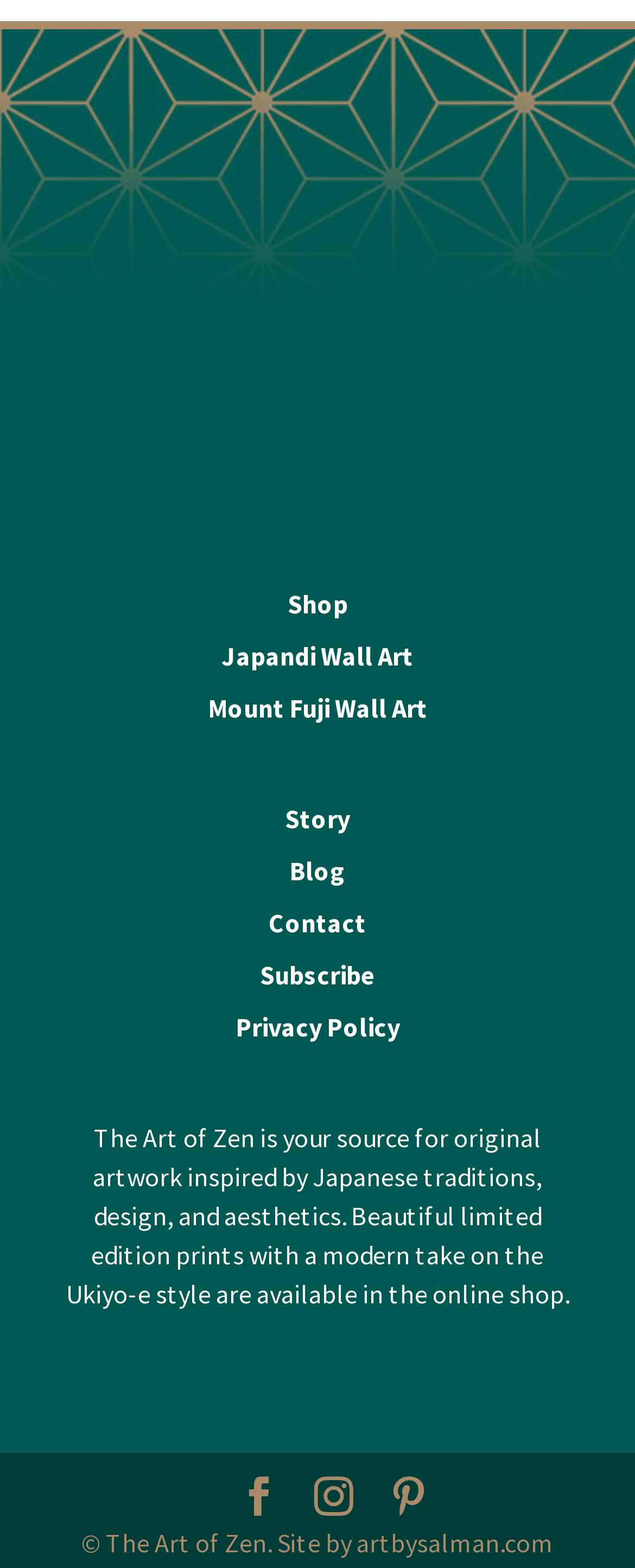What is the logo of the website?
Answer the question with a single word or phrase, referring to the image.

The Art of Zen logo